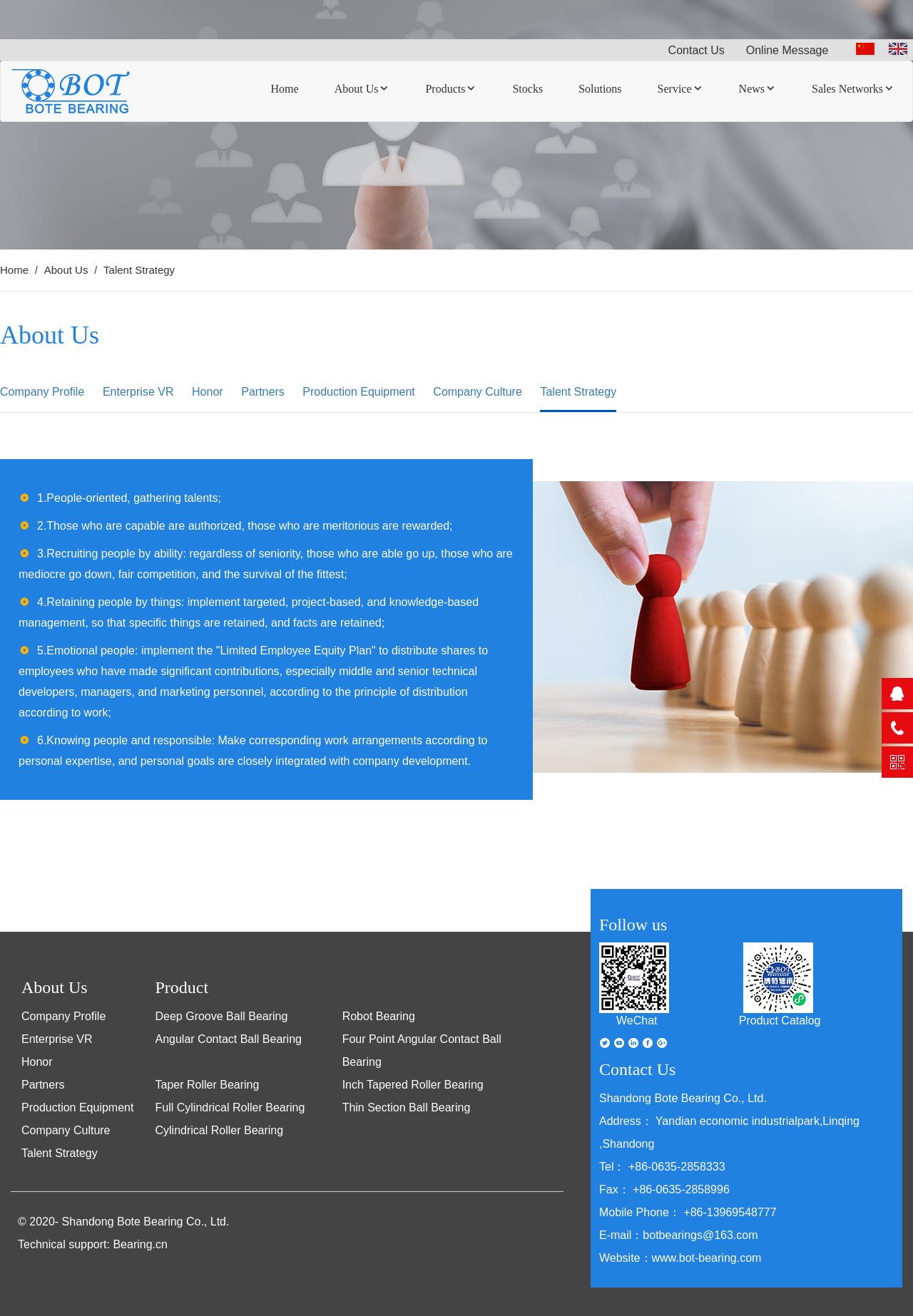Give an extensive and precise description of the webpage.

The webpage is about Shandong Bote Bearing Co., Ltd., a company that specializes in bearings. At the top of the page, there are several links, including "Contact Us", "Online Message", and "博特轴承" (which is the company's name in Chinese), along with two images of the company's logo. Below these links, there is a navigation menu with links to different sections of the website, such as "Home", "About Us", "Products", "Stocks", "Solutions", "Service", "News", and "Sales Networks".

The main content of the page is divided into several sections. The first section is about the company's talent strategy, with six headings that outline the company's approach to recruiting and retaining employees. Below this section, there are links to different pages about the company, including "Company Profile", "Enterprise VR", "Honor", "Partners", "Production Equipment", and "Company Culture".

The next section is about the company's products, with a heading that says "Product" and links to different types of bearings, such as "Deep Groove Ball Bearing", "Robot Bearing", and "Angular Contact Ball Bearing".

At the bottom of the page, there is a section that says "Follow us" and has links to the company's social media profiles, including WeChat and a product catalog. There are also several images of bearings and a section that provides contact information for the company, including its address, phone number, fax number, mobile phone number, and email address.

Finally, there is a copyright notice at the very bottom of the page that says "© 2020- Shandong Bote Bearing Co., Ltd." and a link to a technical support website.